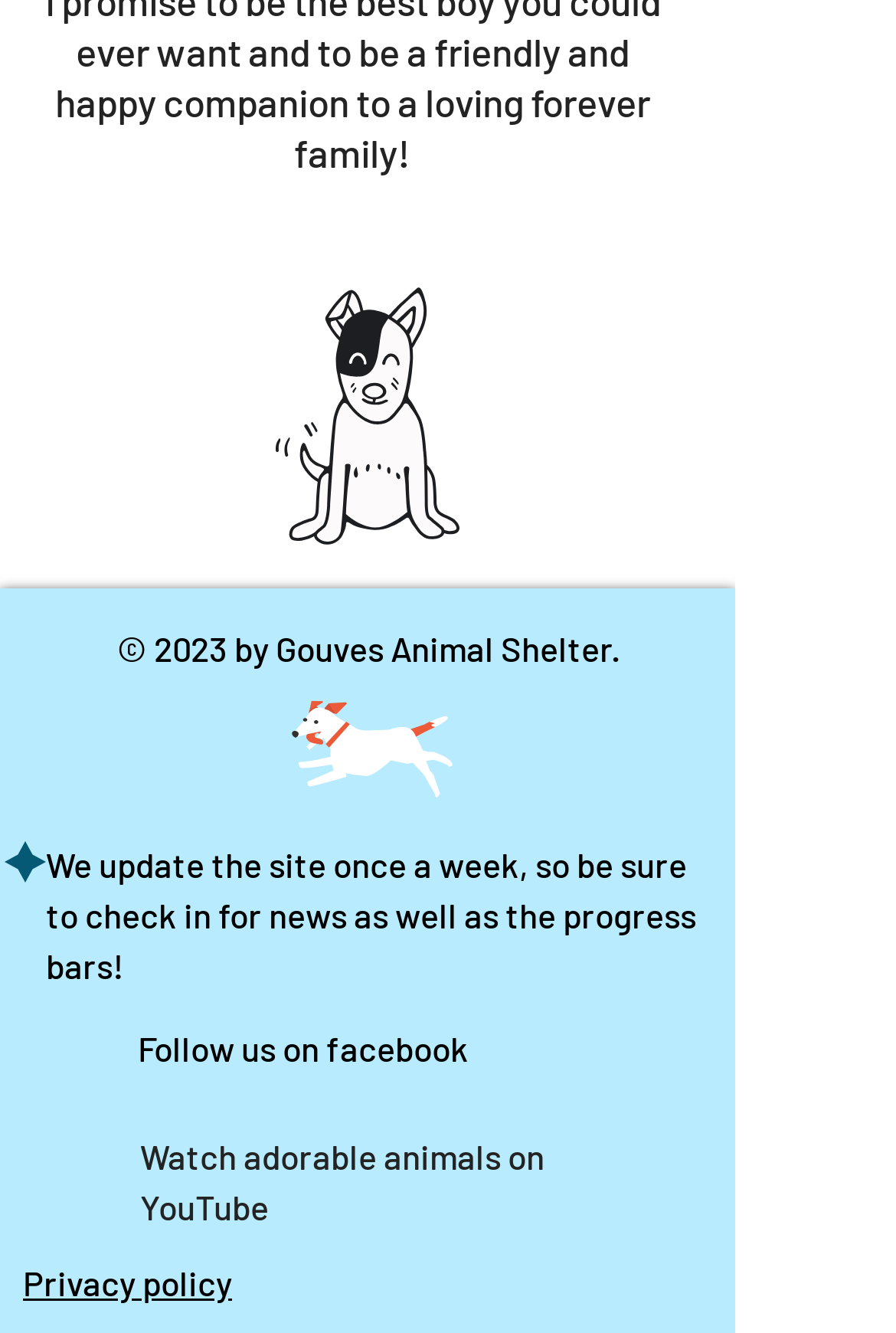Please determine the bounding box coordinates for the element with the description: "aria-label="c-youtube"".

[0.028, 0.855, 0.118, 0.916]